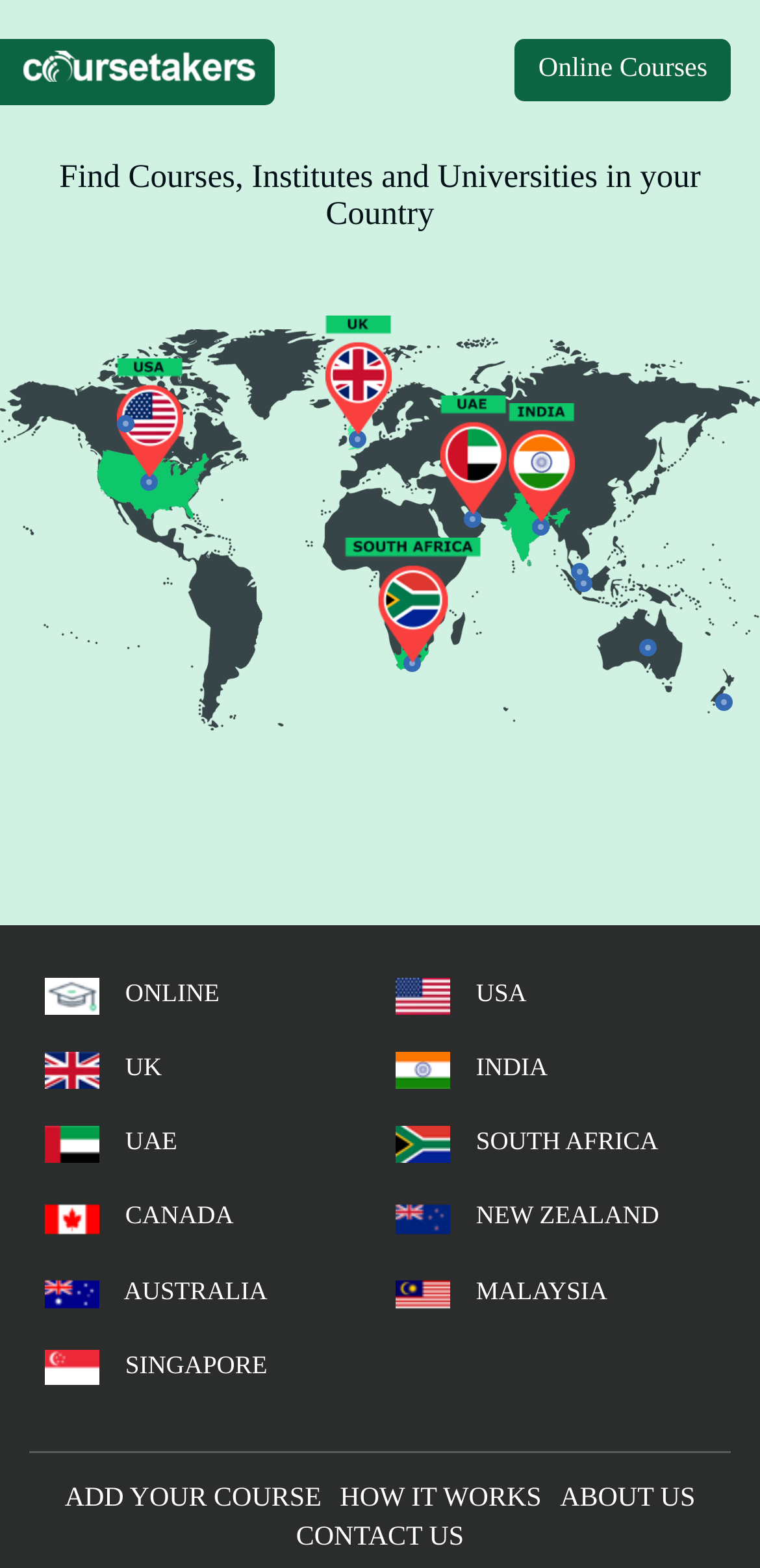Could you highlight the region that needs to be clicked to execute the instruction: "Explore courses in India"?

[0.521, 0.671, 0.721, 0.689]